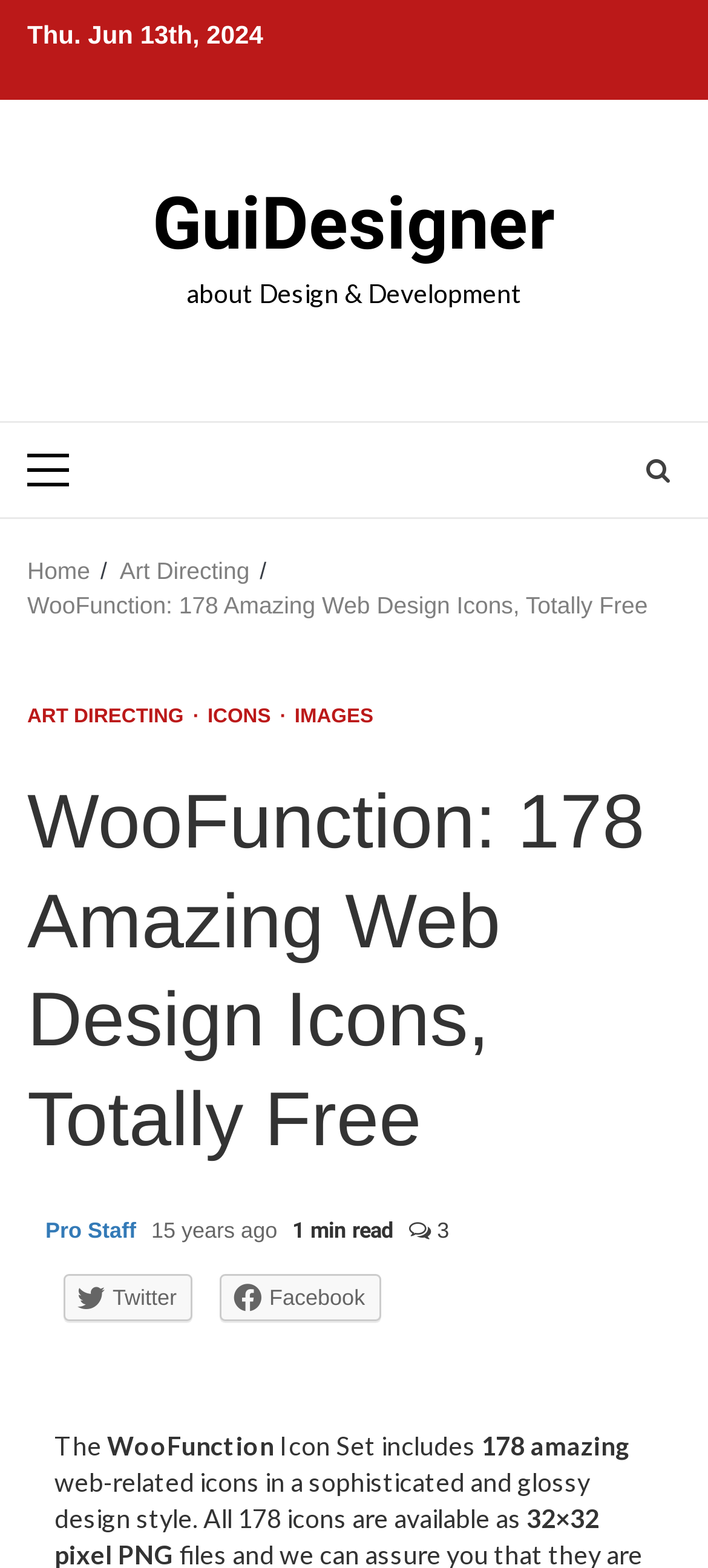Describe all the visual and textual components of the webpage comprehensively.

The webpage is about the WooFunction Icon Set, which includes 178 amazing web-related icons in a sophisticated and glossy design style. At the top left, there is a date "Thu. Jun 13th, 2024" and a link to "GuiDesigner" with a description "about Design & Development" next to it. Below these elements, there is a primary menu with the label "Primary Menu".

On the right side of the page, there is a search icon represented by "\uf002". Below the primary menu, there is a navigation section labeled as "Breadcrumbs" which contains links to "Home", "Art Directing", and the current page "WooFunction: 178 Amazing Web Design Icons, Totally Free".

The main content of the page is divided into sections. The first section has a header with links to "ART DIRECTING ∙", "ICONS ∙", and "IMAGES". Below the header, there is a heading "WooFunction: 178 Amazing Web Design Icons, Totally Free" followed by a link to "Pro Staff", a timestamp "15 years ago", a read time "1 min read", and a link to comments "3".

At the bottom of the page, there are social media links to Twitter and Facebook. The main text of the page starts with "The WooFunction Icon Set includes 178 amazing web-related icons in a sophisticated and glossy design style. All 178 icons are available as..."